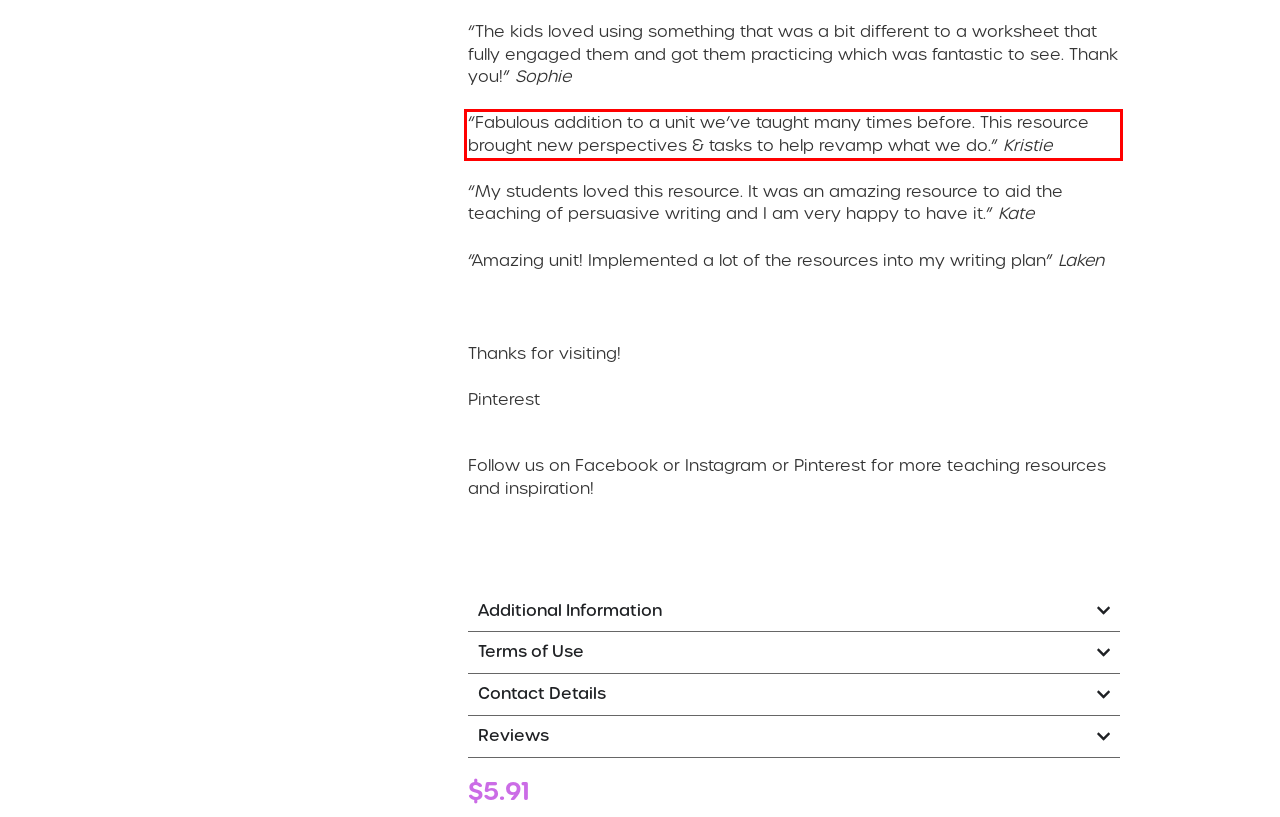Examine the webpage screenshot and use OCR to obtain the text inside the red bounding box.

“Fabulous addition to a unit we’ve taught many times before. This resource brought new perspectives & tasks to help revamp what we do.” Kristie